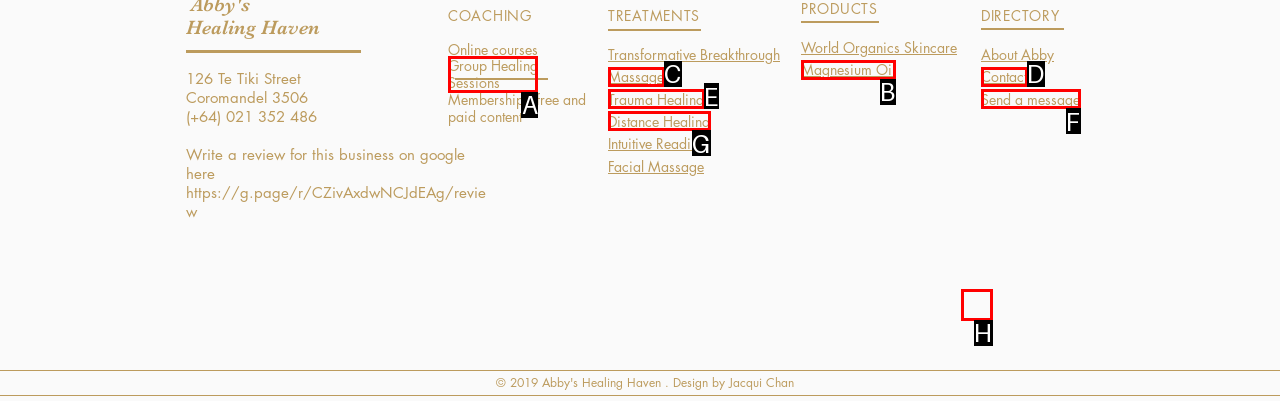Specify the letter of the UI element that should be clicked to achieve the following: Click on Group Healing Sessions
Provide the corresponding letter from the choices given.

A